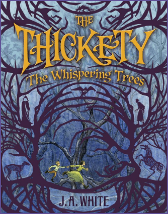Detail every visible element in the image extensively.

This image features the cover of "The Thickety: The Whispering Trees" by J.A. White. The artwork captures a dark, enchanting forest scene, characterized by twisted branches and shadowy figures lurking in the background. At the forefront, two characters seem to navigate through the ominous landscape, suggesting a sense of adventure and impending danger. The title "The Thickety" is prominently displayed in bold, golden letters at the top, with a subtitle indicating the specific story, "The Whispering Trees." The overall design evokes mystery and intrigue, encapsulating the themes of danger and discovery that permeate the narrative.